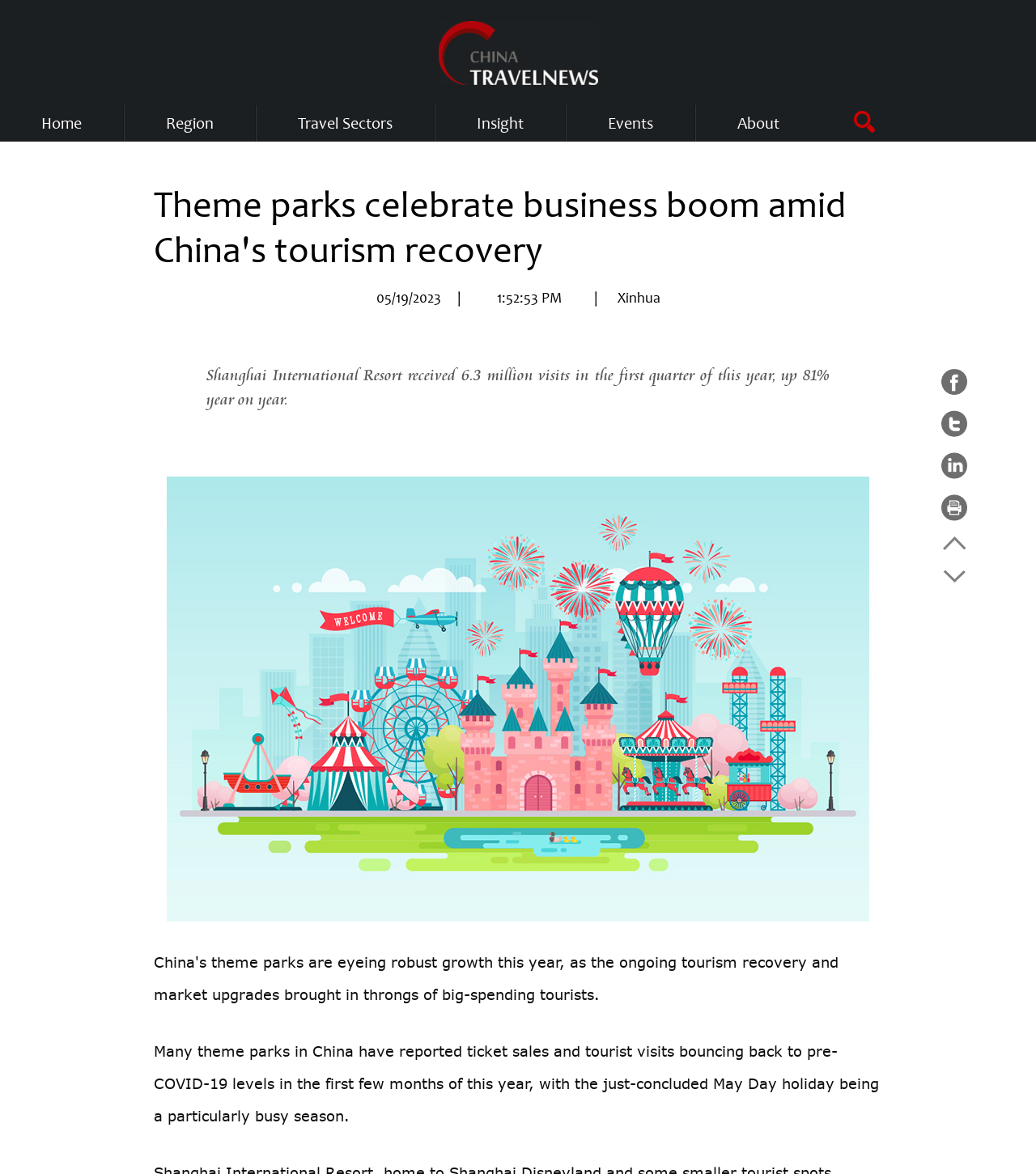What is the name of the resort mentioned in the article?
Refer to the image and provide a one-word or short phrase answer.

Shanghai International Resort